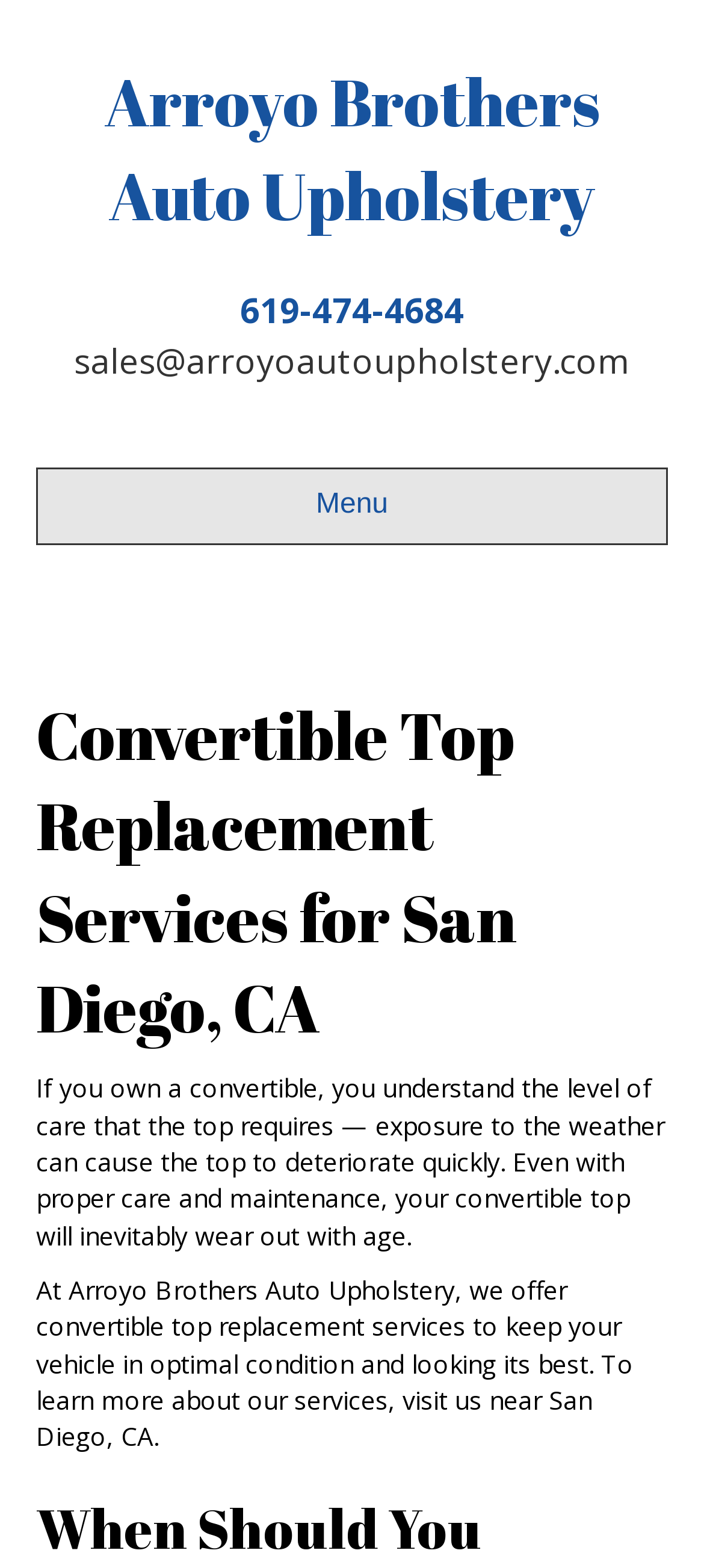What is the email address of Arroyo Brothers Auto Upholstery?
Please analyze the image and answer the question with as much detail as possible.

I found the email address by looking at the link element with the text 'sales@arroyoautoupholstery.com' which is located near the top of the page, indicating it's a contact information.